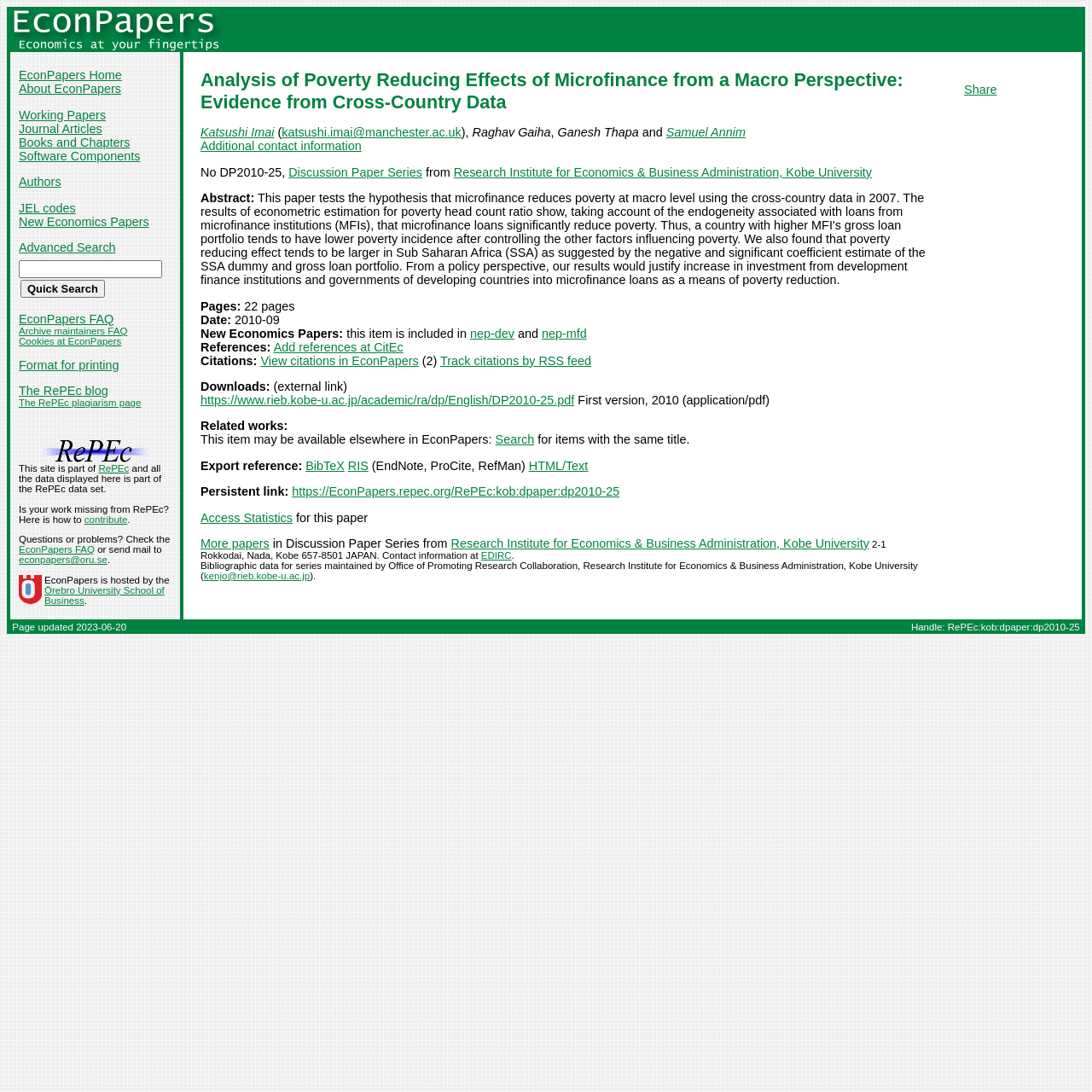Respond with a single word or short phrase to the following question: 
Who are the authors of the paper?

Katsushi Imai, Raghav Gaiha, Ganesh Thapa and Samuel Annim